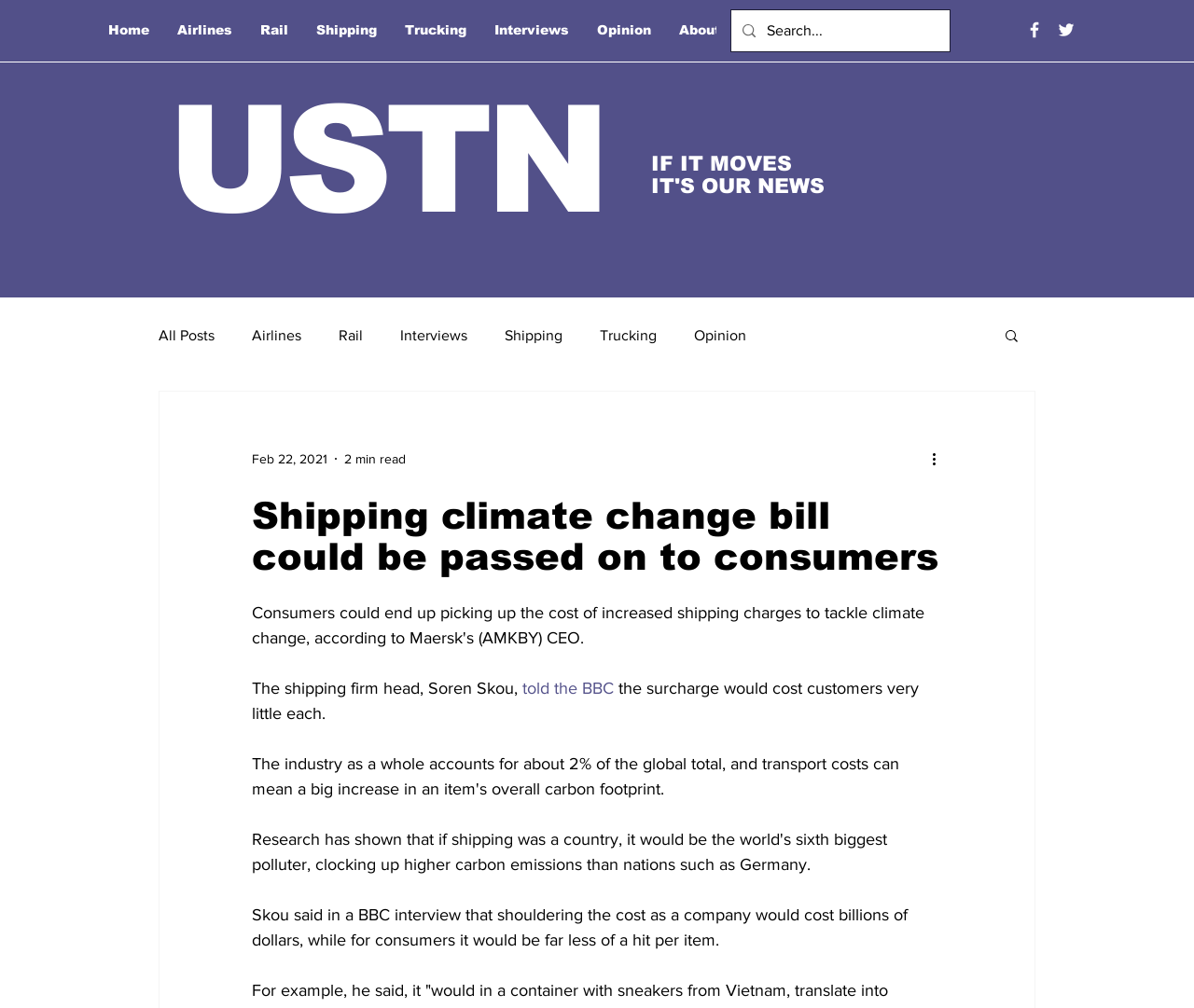Specify the bounding box coordinates for the region that must be clicked to perform the given instruction: "Click on the Home link".

[0.079, 0.015, 0.137, 0.044]